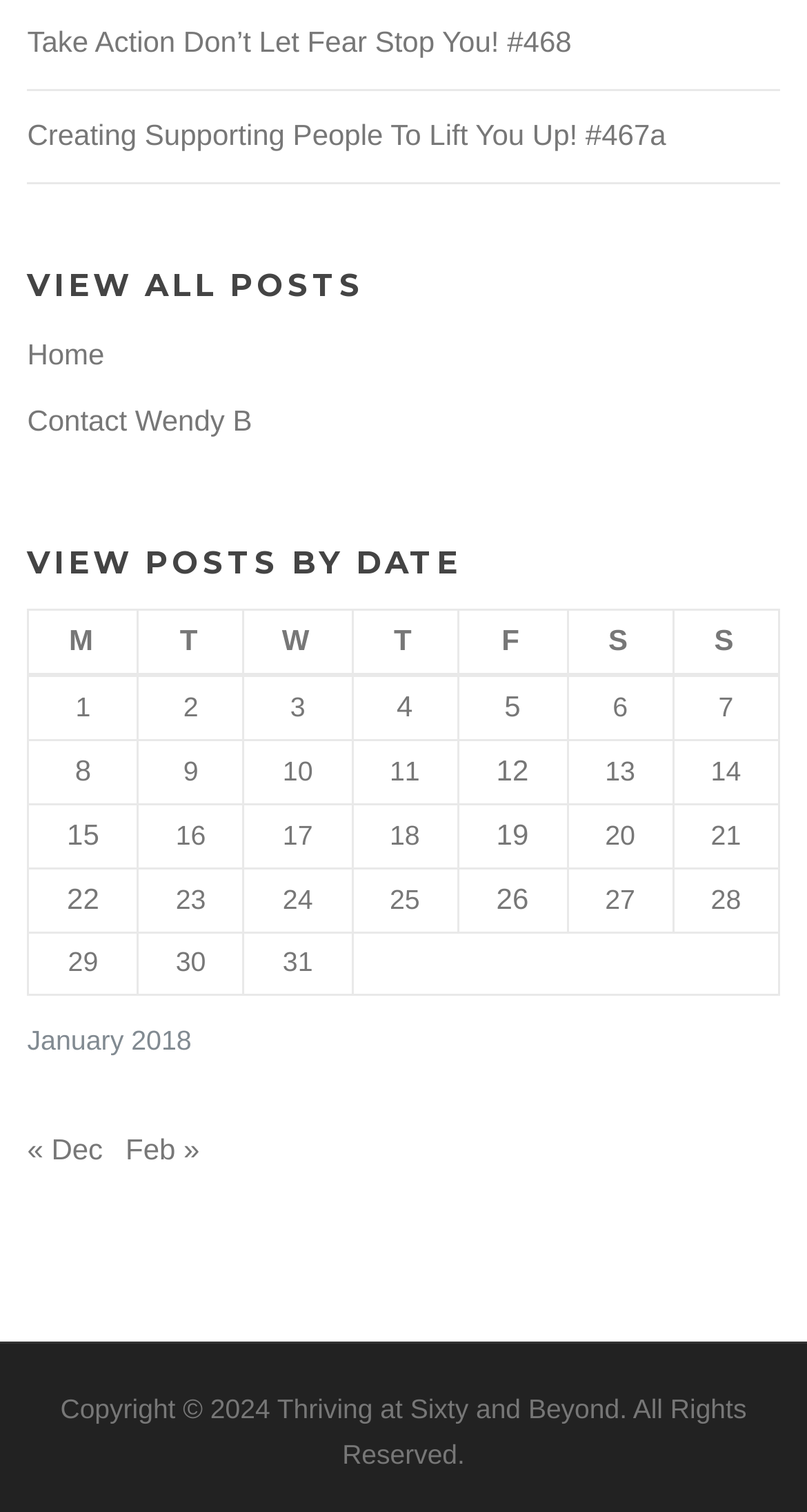Provide the bounding box coordinates of the HTML element described by the text: "Contact Wendy B".

[0.034, 0.266, 0.312, 0.288]